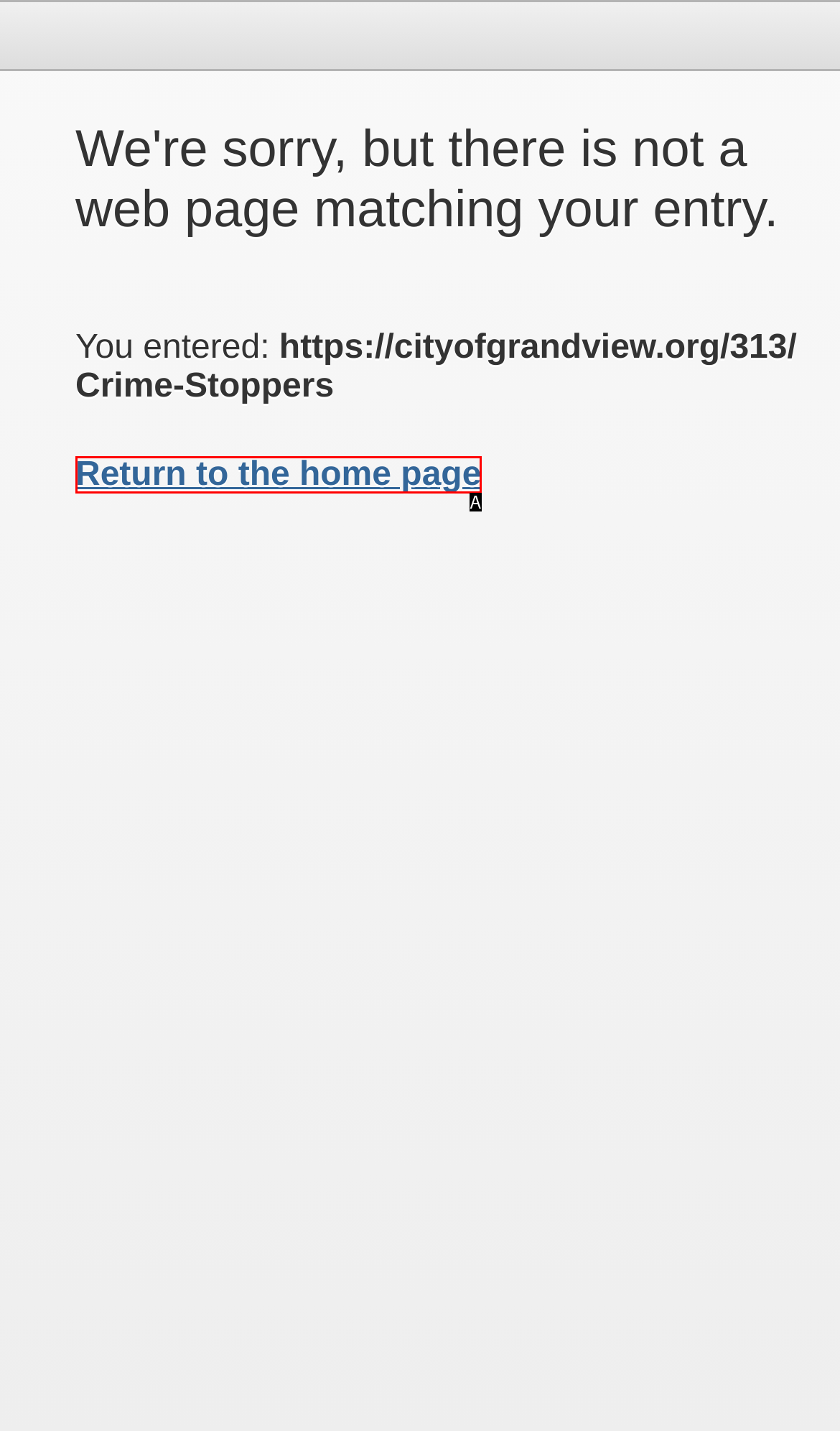Identify the letter of the UI element that corresponds to: Return to the home page
Respond with the letter of the option directly.

A